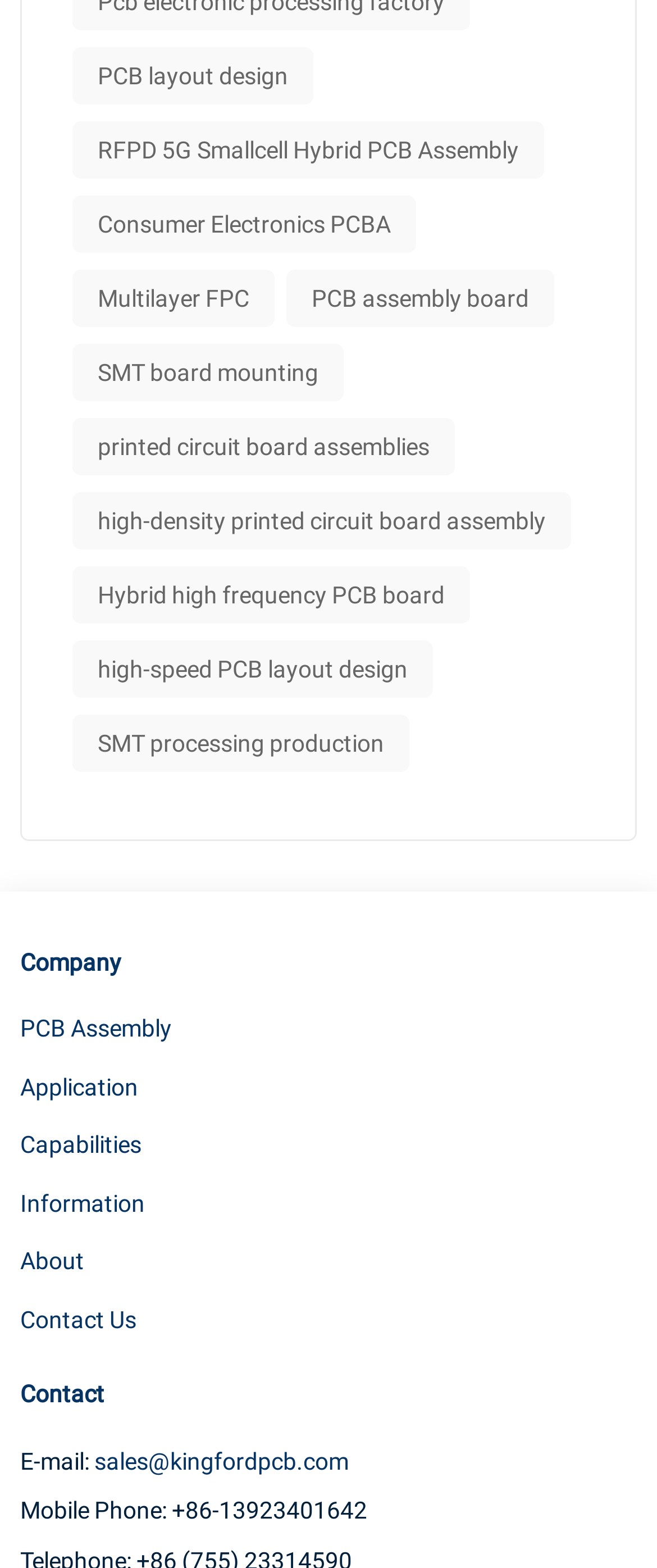Point out the bounding box coordinates of the section to click in order to follow this instruction: "Contact Us".

[0.031, 0.828, 0.208, 0.855]